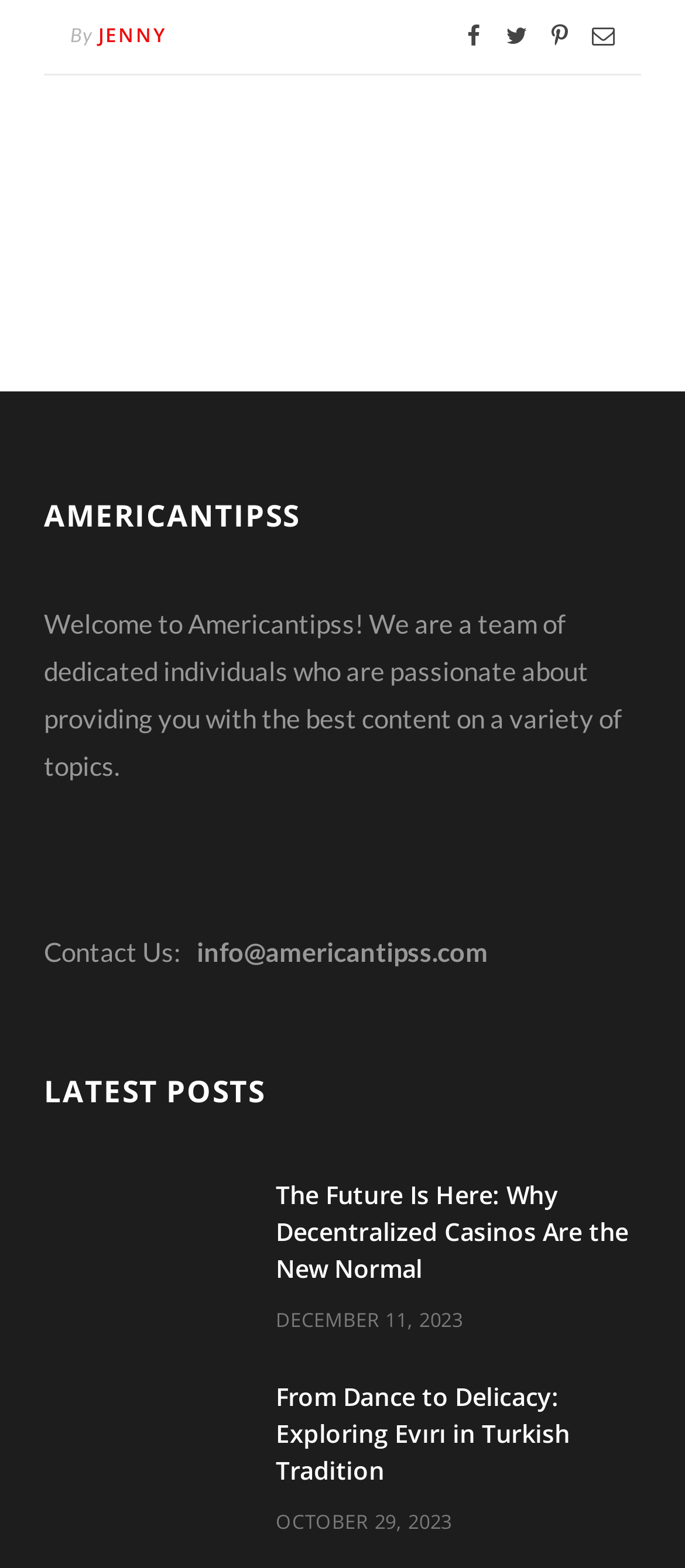Please determine the bounding box coordinates for the element that should be clicked to follow these instructions: "Read about Millie Bobby Brown’s next act".

None